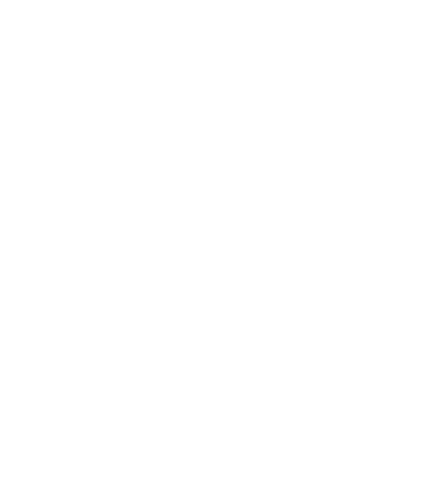Generate a complete and detailed caption for the image.

The image depicts the "Dolphin Explorer E30 Robotic Pool Cleaner," a modern and efficient robotic cleaner designed for in-ground pools. This innovative device is engineered to autonomously navigate and clean the pool floor and walls, ensuring a spotless swimming environment with minimal human effort. The visual representation highlights its sleek design and functionality, showcasing its suitability for homeowners looking for convenient pool maintenance solutions. The cleaner's advanced technology and user-friendly features are aimed at enhancing the overall pool cleaning experience, making it an appealing choice for pool owners.